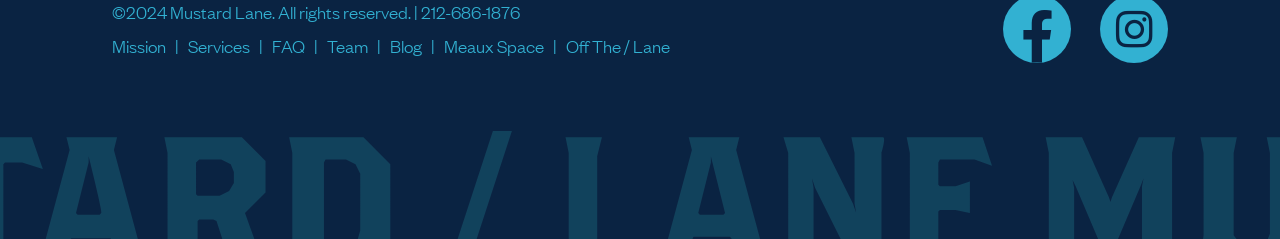Is there a 'Blog' section?
Please provide a comprehensive answer based on the visual information in the image.

Yes, there is a 'Blog' section on the webpage, which can be accessed by clicking on the 'Blog' link.